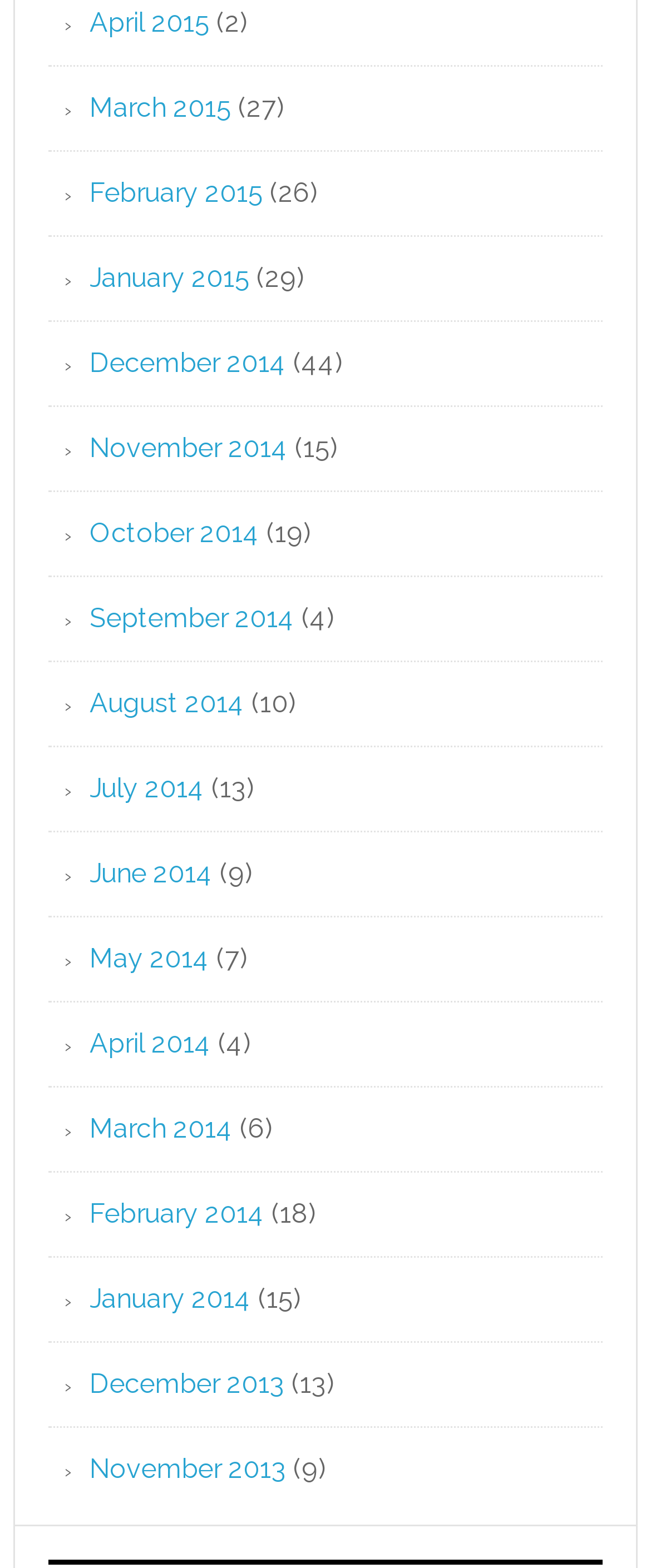Using details from the image, please answer the following question comprehensively:
What is the month with the most posts?

By scanning the list of links and their corresponding post counts, I found that December 2014 has the most posts with 44, indicated by the StaticText element '(44)' next to the link 'December 2014'.